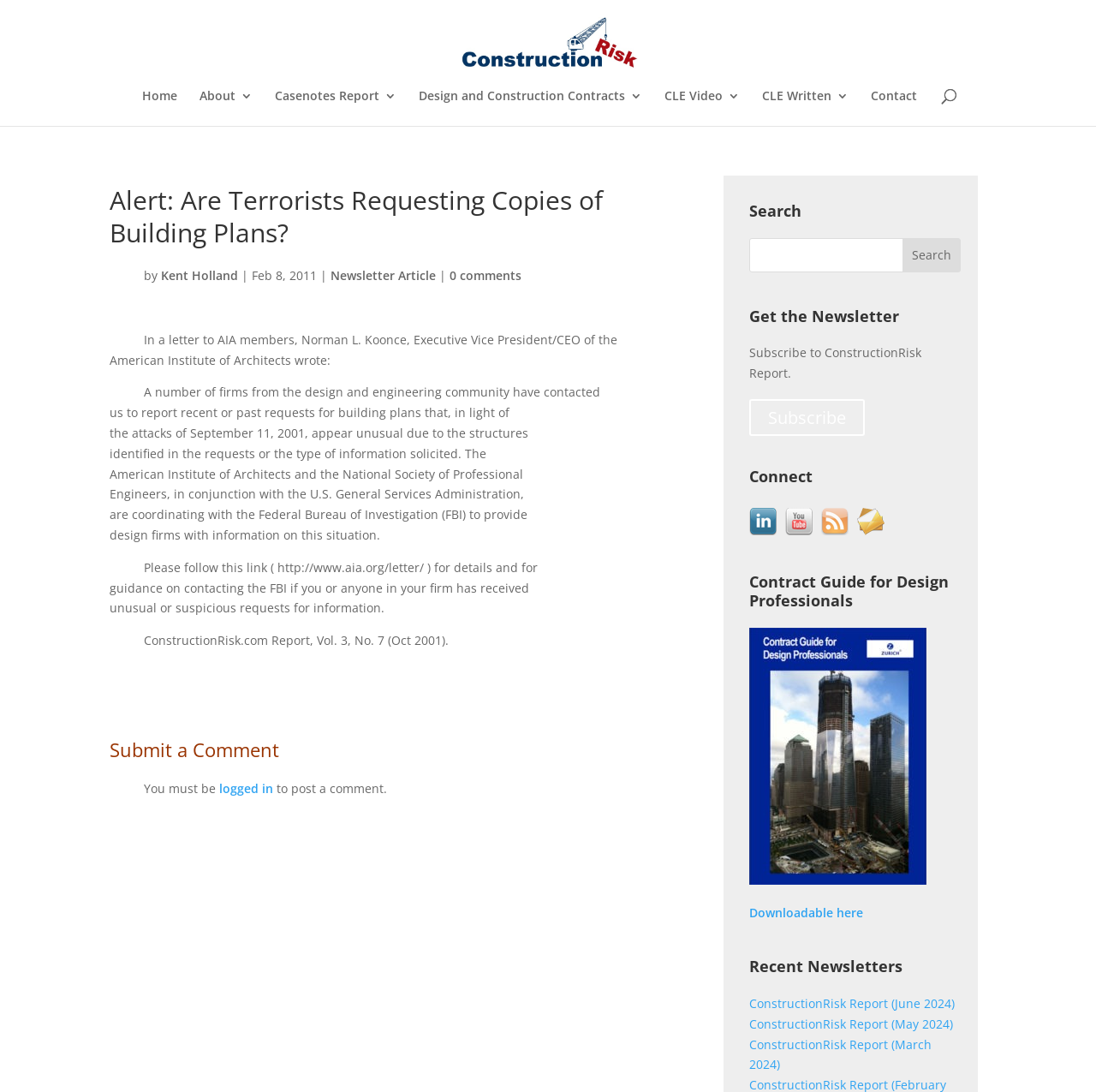Determine the bounding box coordinates for the clickable element to execute this instruction: "Click on the 'Home' link". Provide the coordinates as four float numbers between 0 and 1, i.e., [left, top, right, bottom].

[0.129, 0.082, 0.161, 0.115]